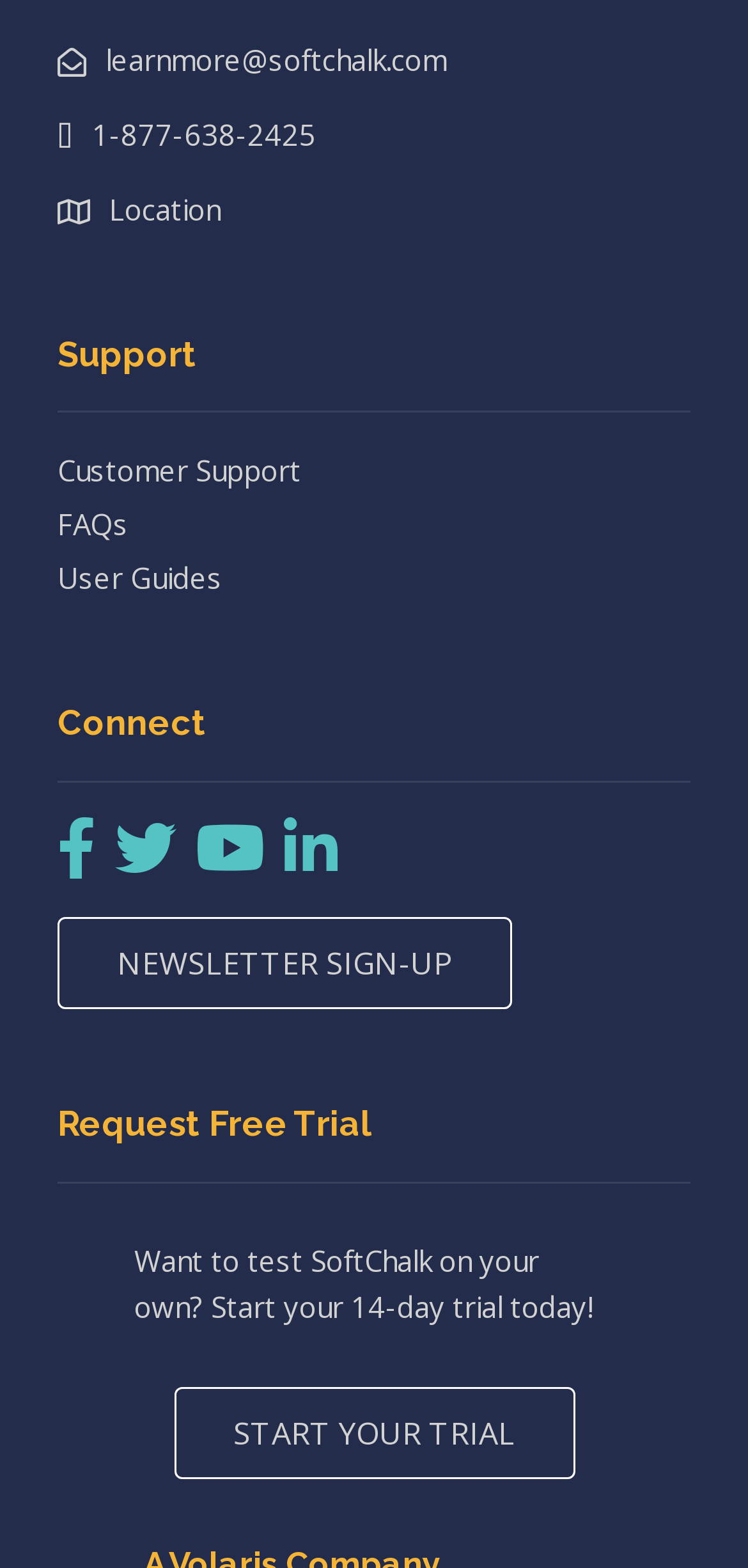Could you find the bounding box coordinates of the clickable area to complete this instruction: "learn more about SoftChalk"?

[0.077, 0.025, 0.597, 0.05]